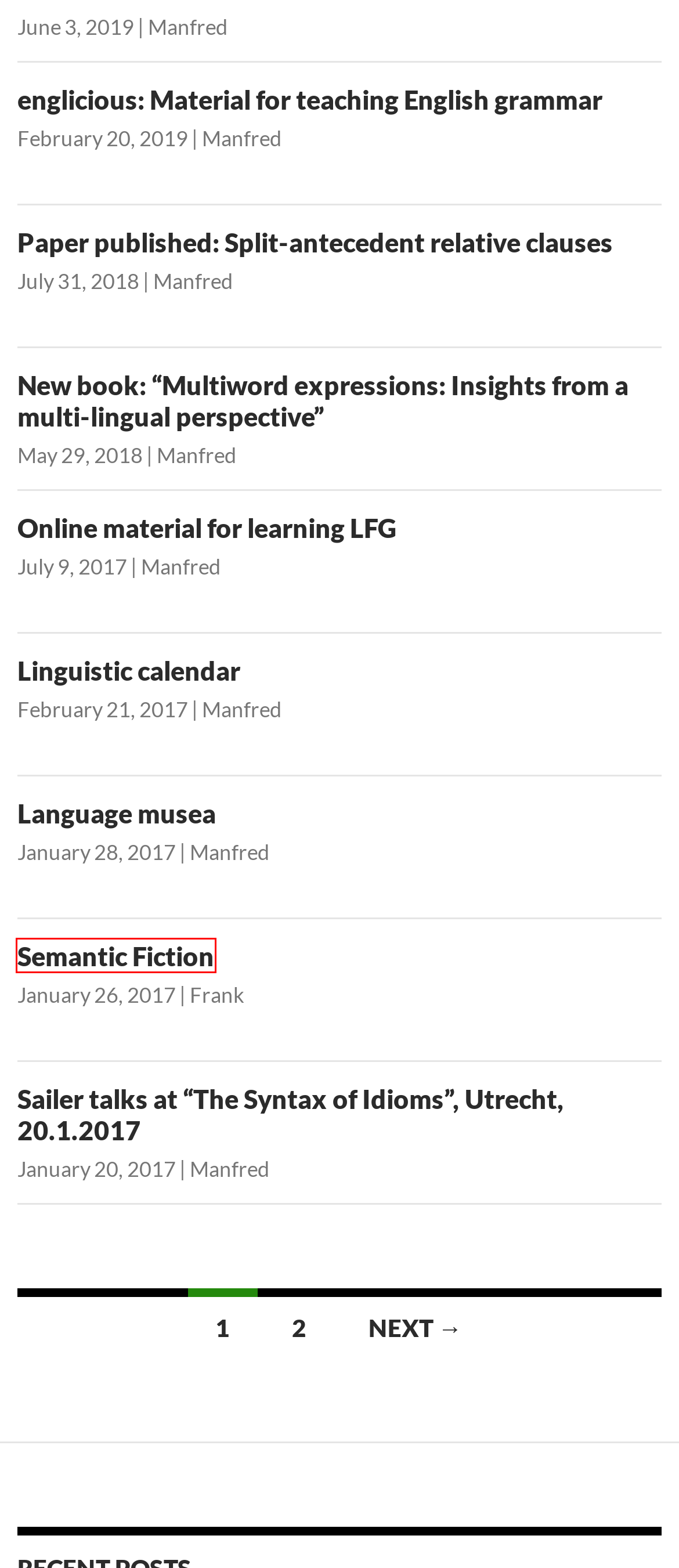You are given a screenshot of a webpage with a red rectangle bounding box. Choose the best webpage description that matches the new webpage after clicking the element in the bounding box. Here are the candidates:
A. englicious: Material for teaching English grammar | English Linguistics
B. Semantic Fiction | English Linguistics
C. Language musea | English Linguistics
D. Links and resources | English Linguistics | Page 2
E. Frank | English Linguistics
F. Online material for learning LFG | English Linguistics
G. Sailer talks at “The Syntax of Idioms”, Utrecht, 20.1.2017 | English Linguistics
H. Paper published: Split-antecedent relative clauses | English Linguistics

B